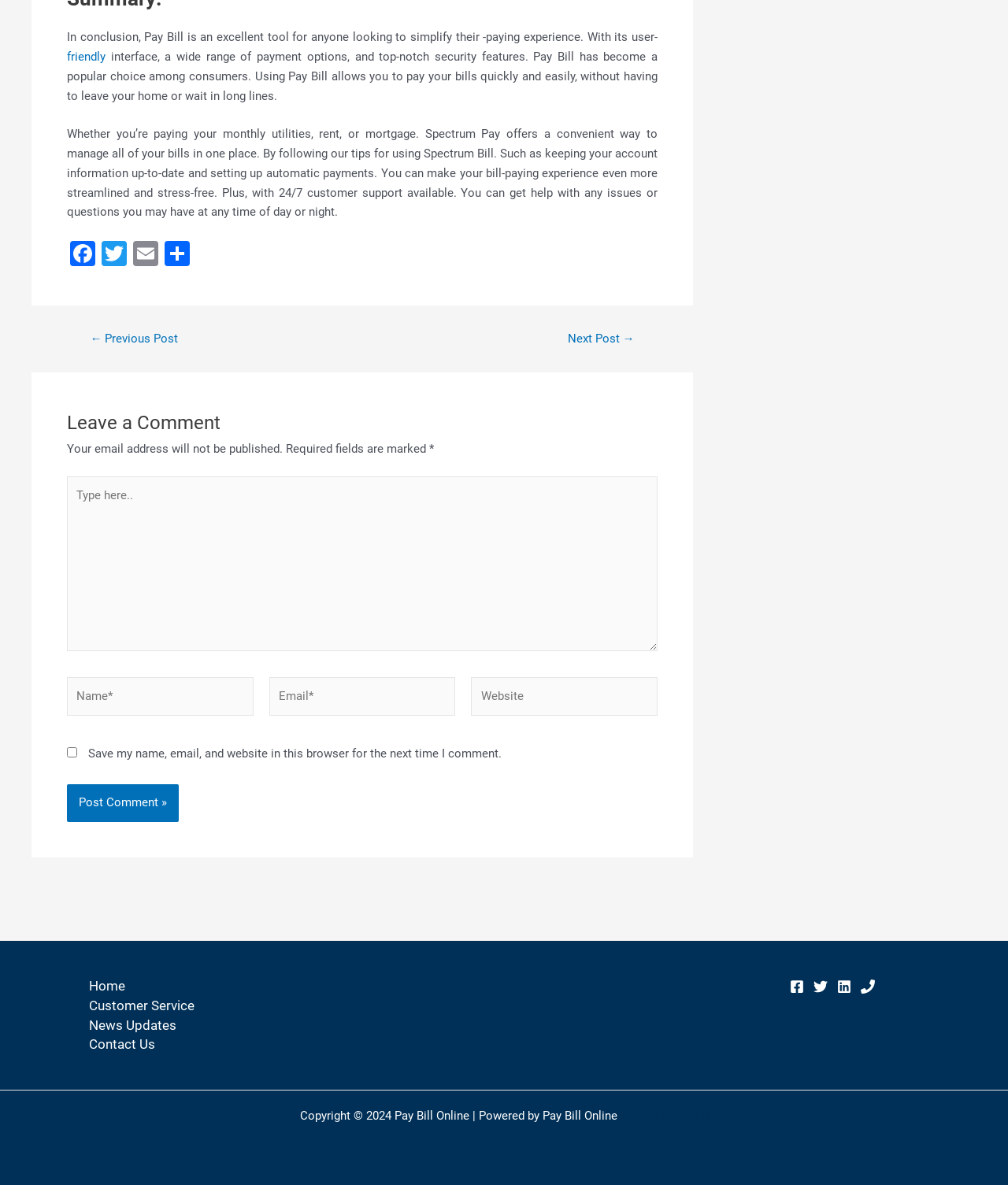What social media platforms are available for sharing?
Refer to the image and provide a thorough answer to the question.

The webpage provides links to share the content on various social media platforms, including Facebook, Twitter, Email, and a generic 'Share' option.